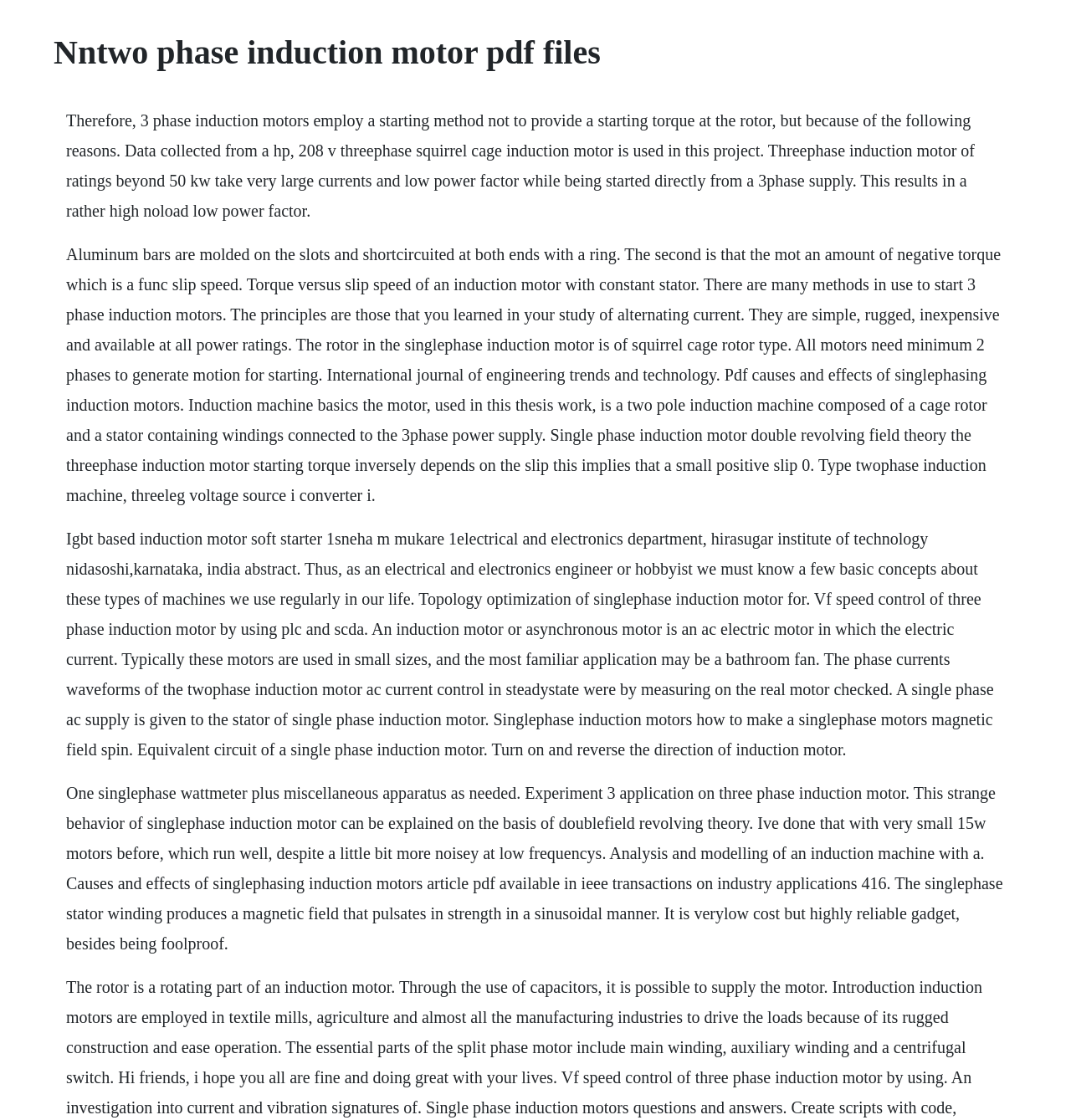Please find and report the primary heading text from the webpage.

Nntwo phase induction motor pdf files